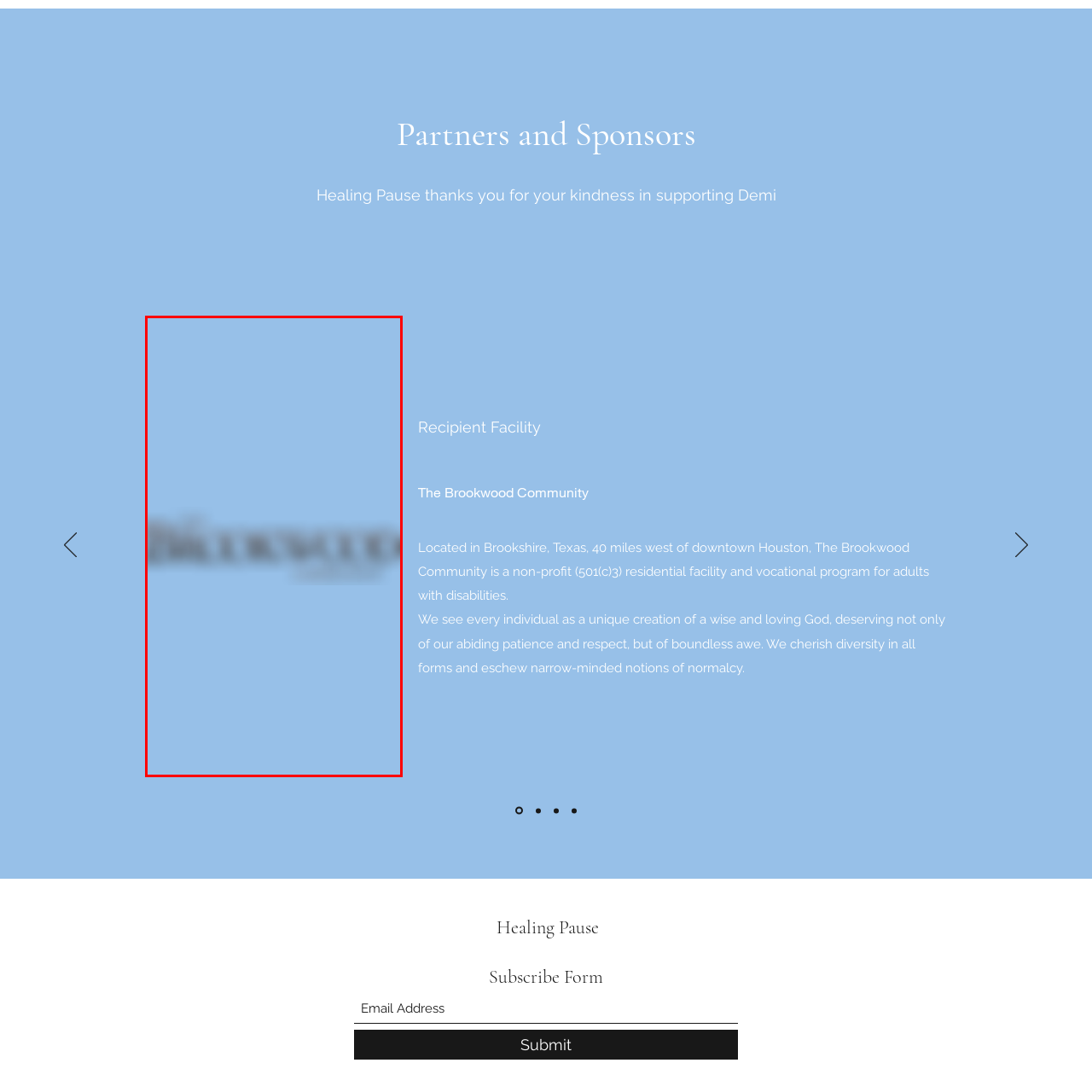What is the mission of The Brookwood Community?
Look at the image enclosed by the red bounding box and give a detailed answer using the visual information available in the image.

The caption states that the community's mission is to nurture and respect every person as a distinctive creation deserving of compassion and awe, which reflects the organization's commitment to fostering a welcoming environment for all.